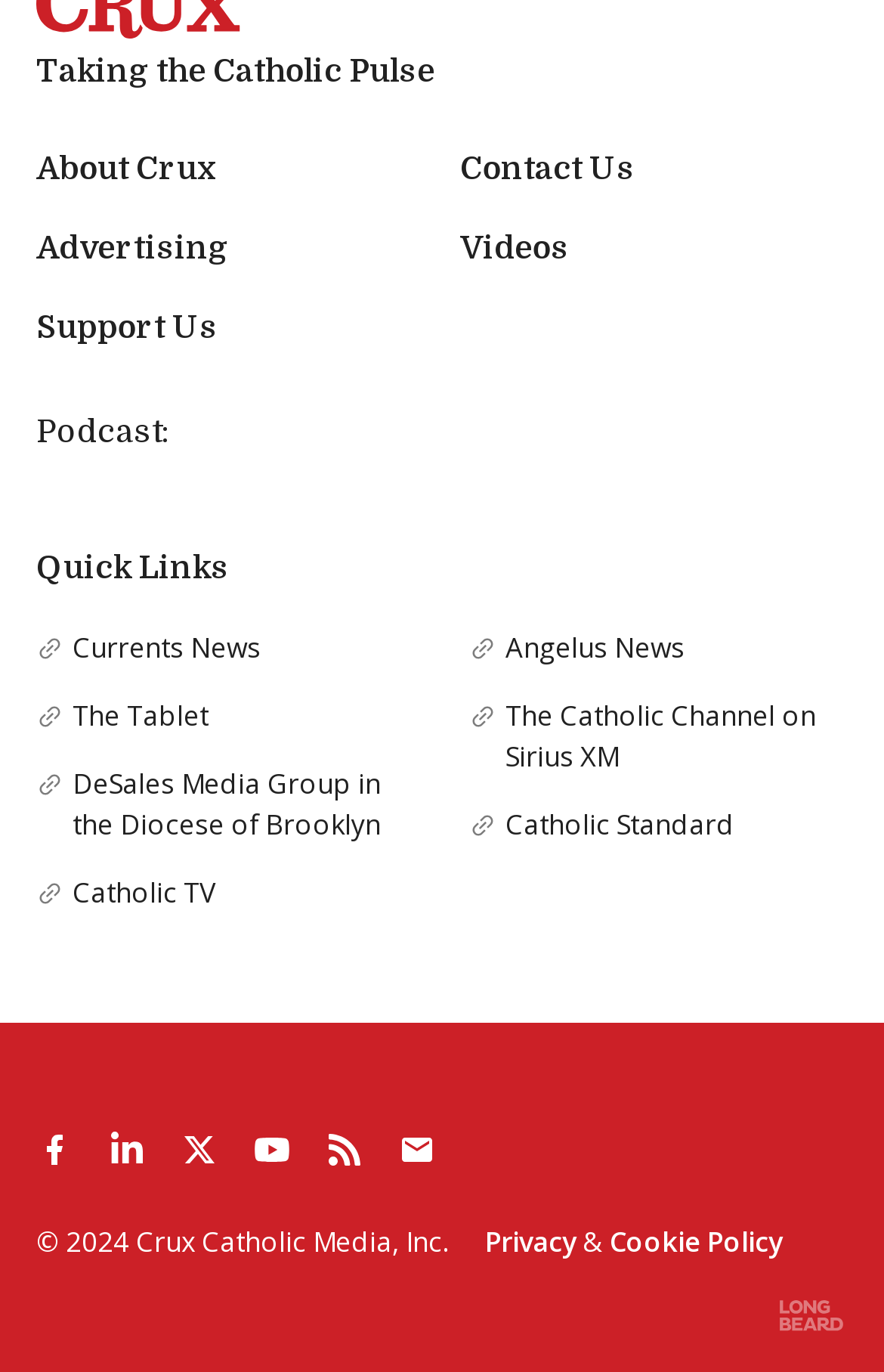Please provide a short answer using a single word or phrase for the question:
How many podcast platforms are listed?

6